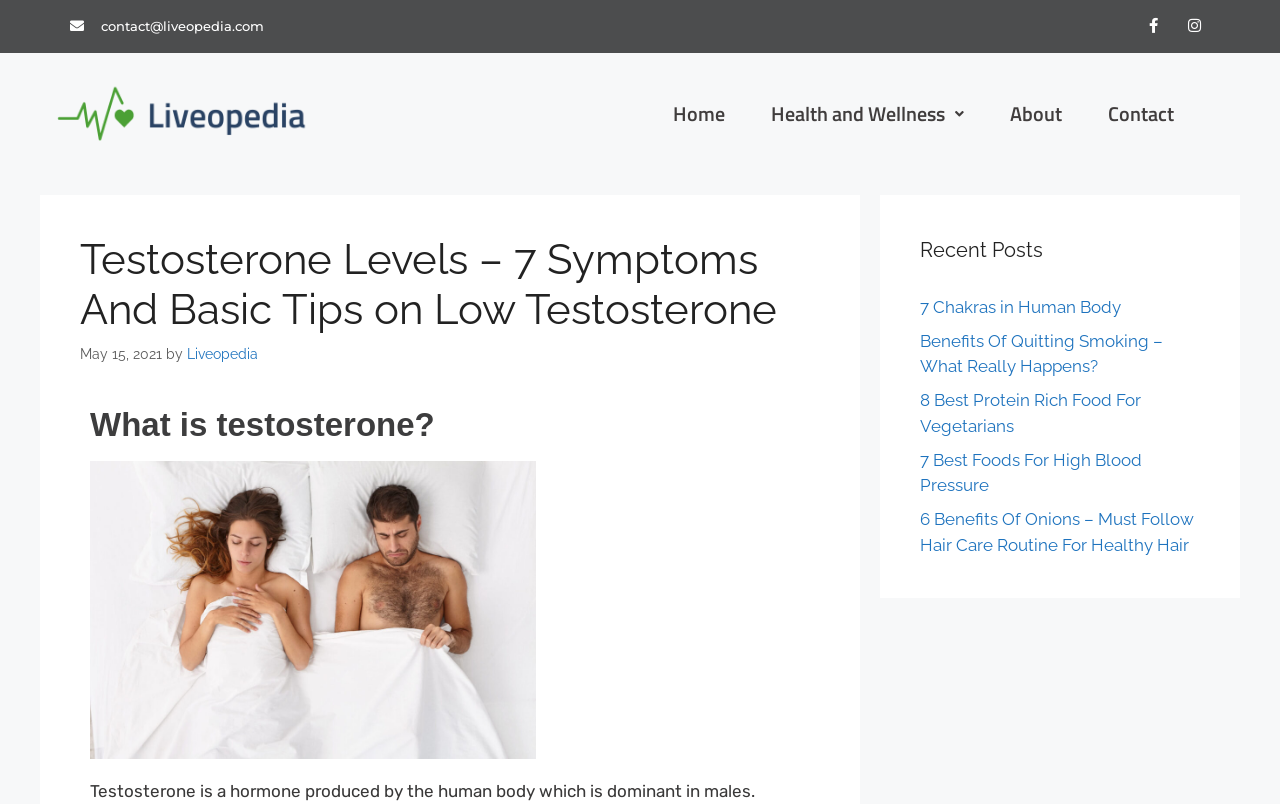Respond with a single word or phrase:
How many recent posts are listed?

5